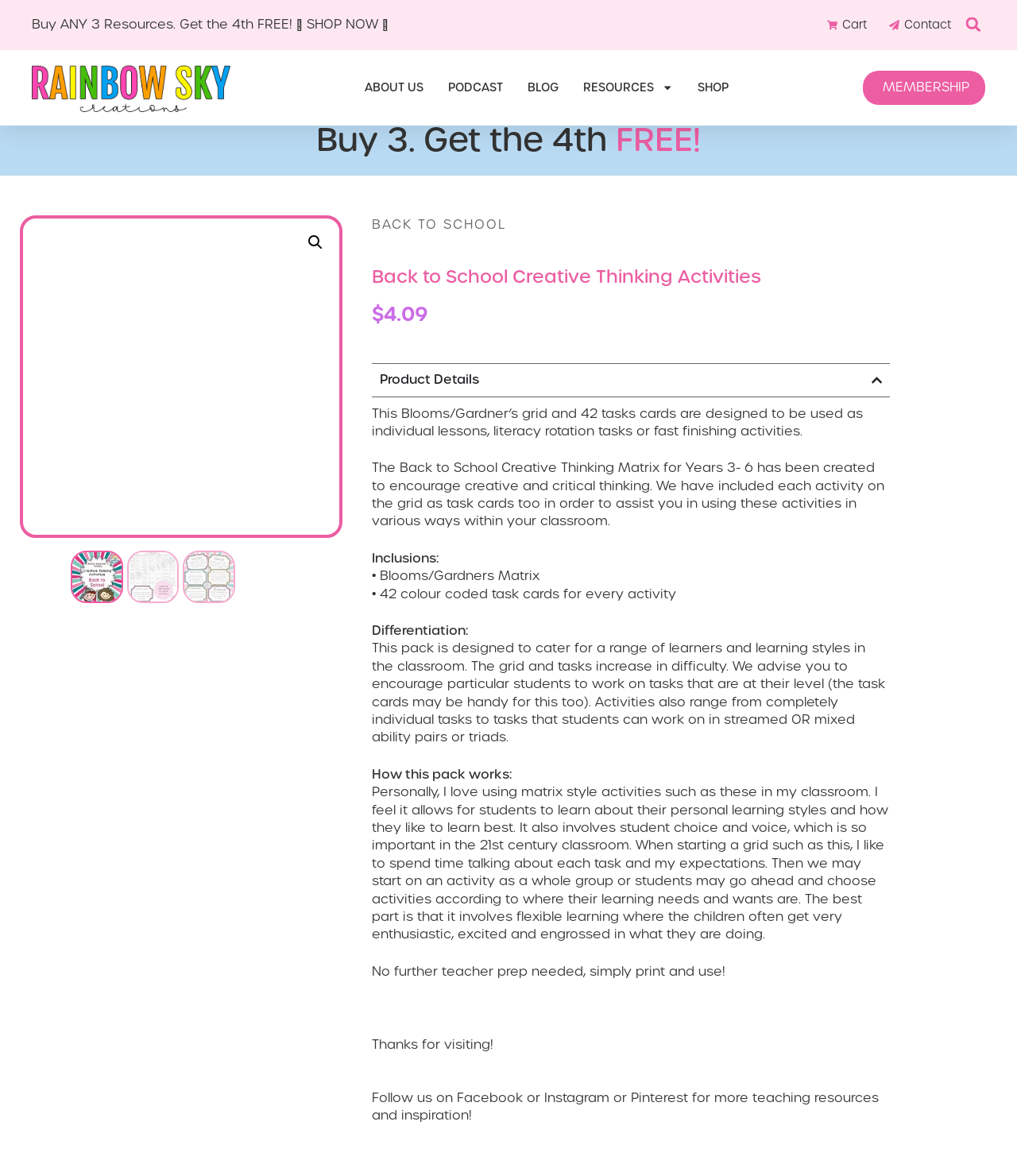Find and indicate the bounding box coordinates of the region you should select to follow the given instruction: "Follow on Facebook".

[0.449, 0.926, 0.514, 0.941]